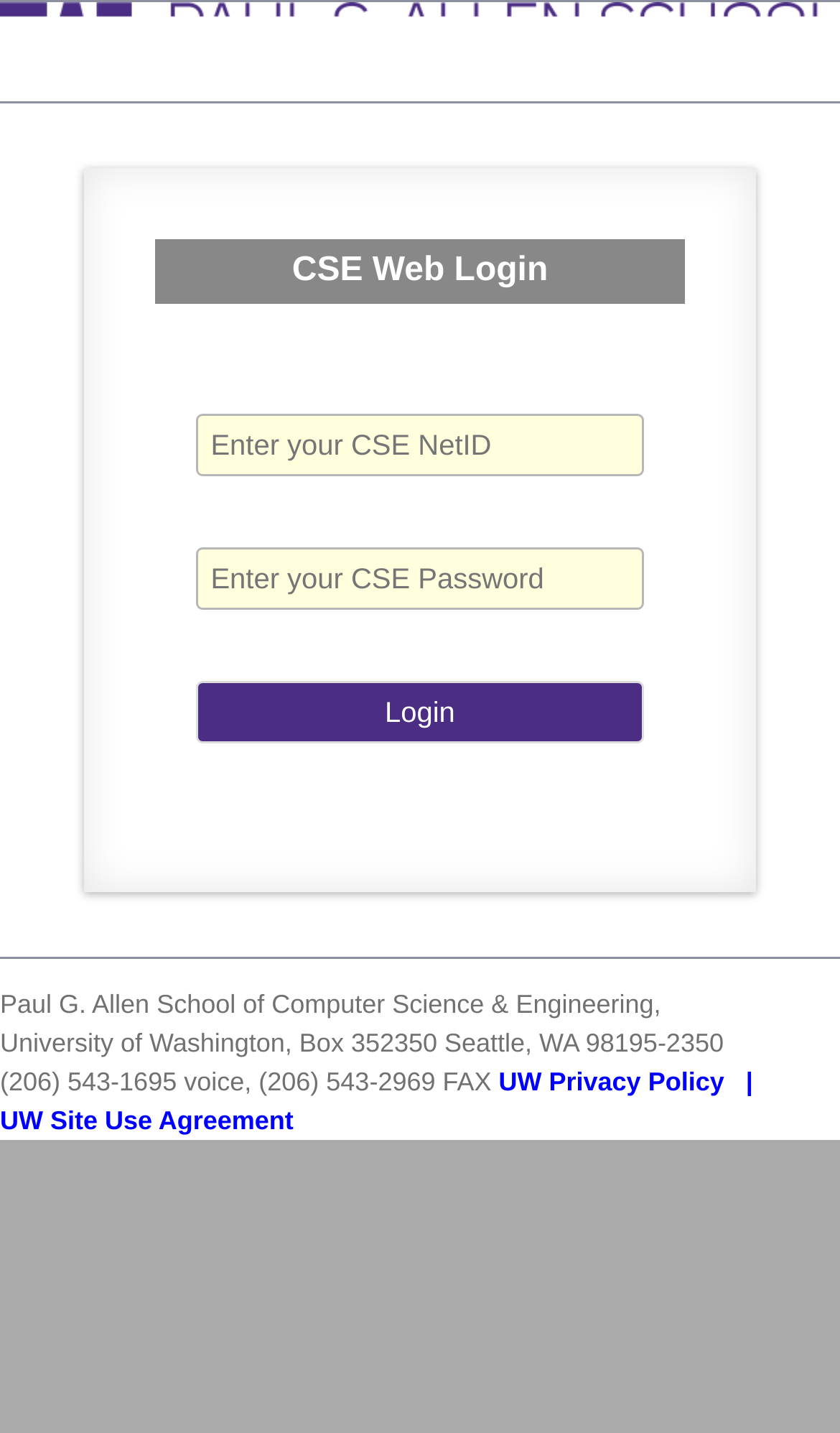Please give a short response to the question using one word or a phrase:
How many rows are in the table?

4